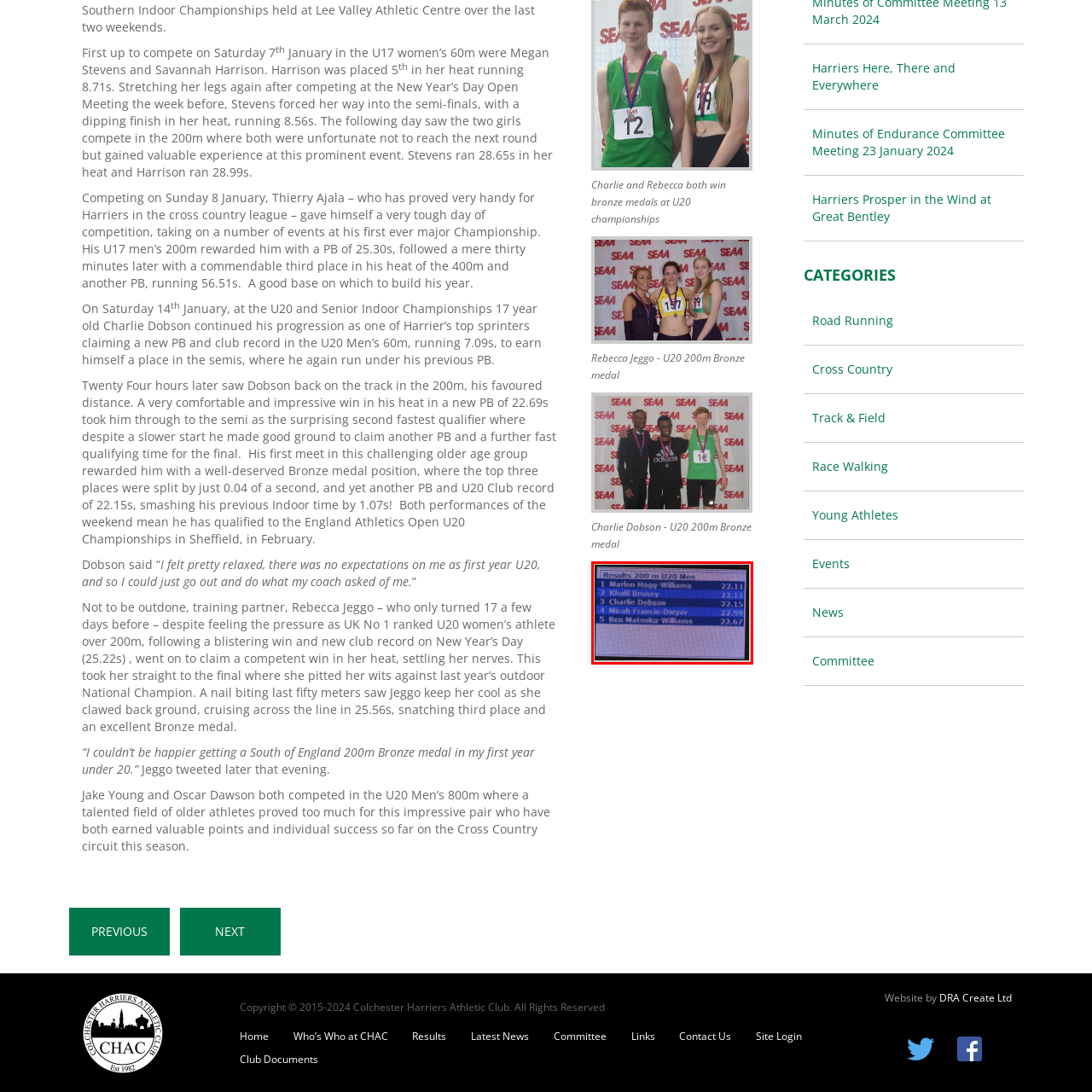Offer a detailed account of what is shown inside the red bounding box.

The image displays the results for the Men's 200m event in the U20 category, showcasing a list of competitors and their corresponding times. At the top, "Results 200 m U20 Men" is prominently titled, indicating the event. 

The first place is claimed by Marlon Hoog-Williams with a time of 22.11 seconds, followed closely in second by Khalil Bruner, also clocking in at 22.11 seconds. Charlie Dobson secures third place with a time of 22.15 seconds, demonstrating his impressive performance. Micah Francis-Dwyer and Ben Matsuka-Williams finish fourth and fifth, respectively, with times of 22.59 seconds and 22.67 seconds. This result highlights the competitive nature of the race, particularly as the top three finishes are closely grouped.